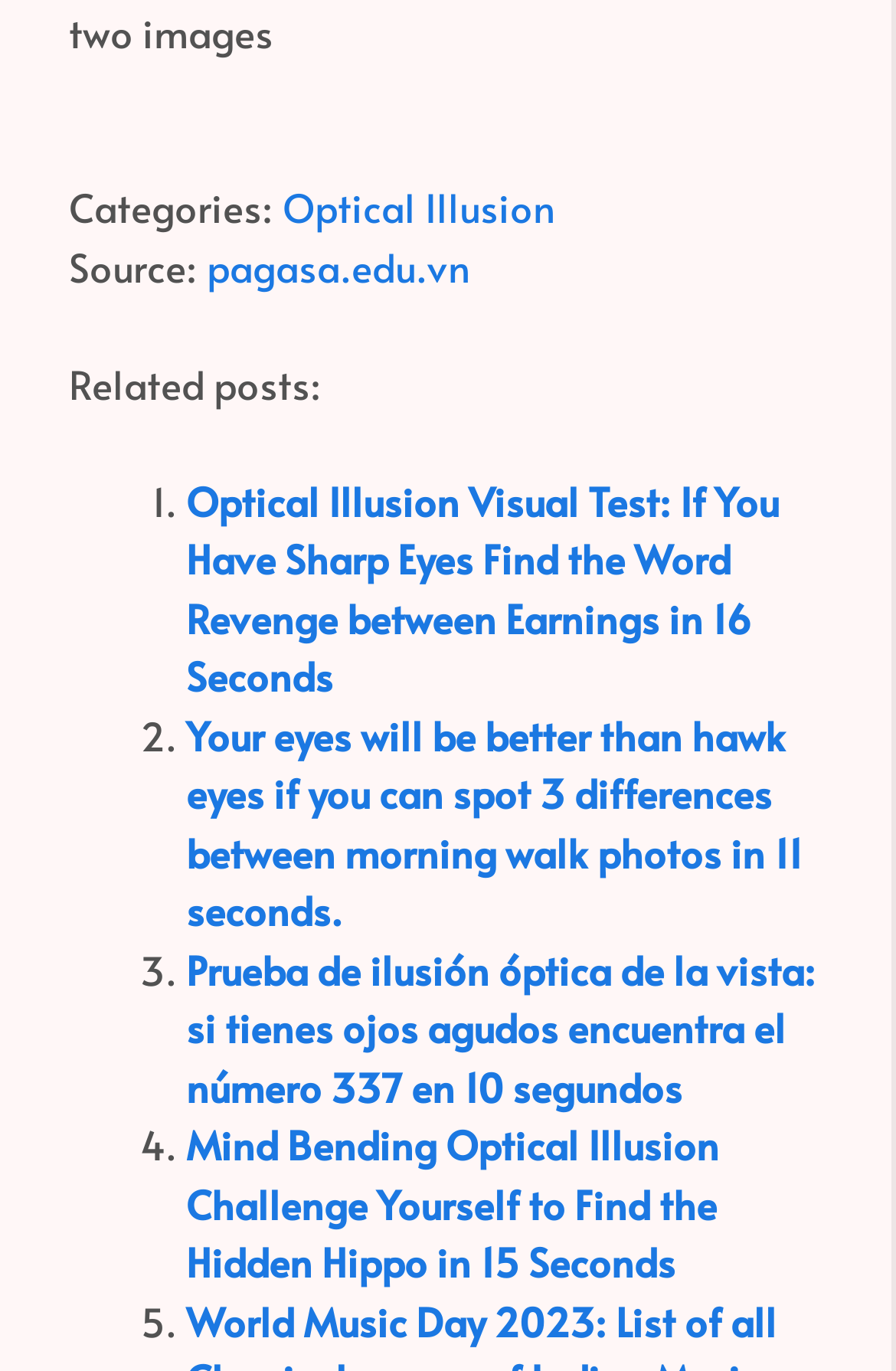Predict the bounding box of the UI element that fits this description: "pagasa.edu.vn".

[0.231, 0.174, 0.526, 0.214]